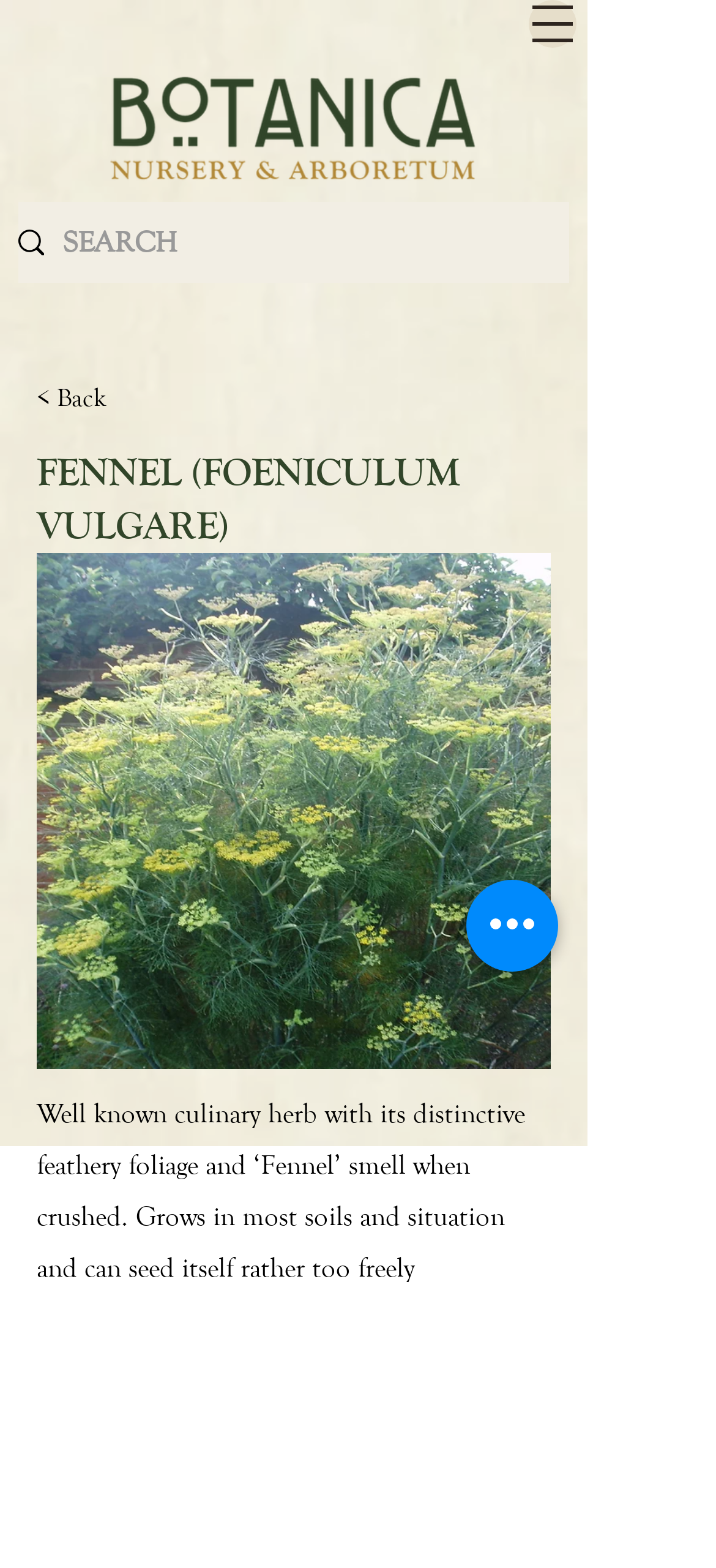Answer this question in one word or a short phrase: What is the position of the Botanica Logo?

Top left